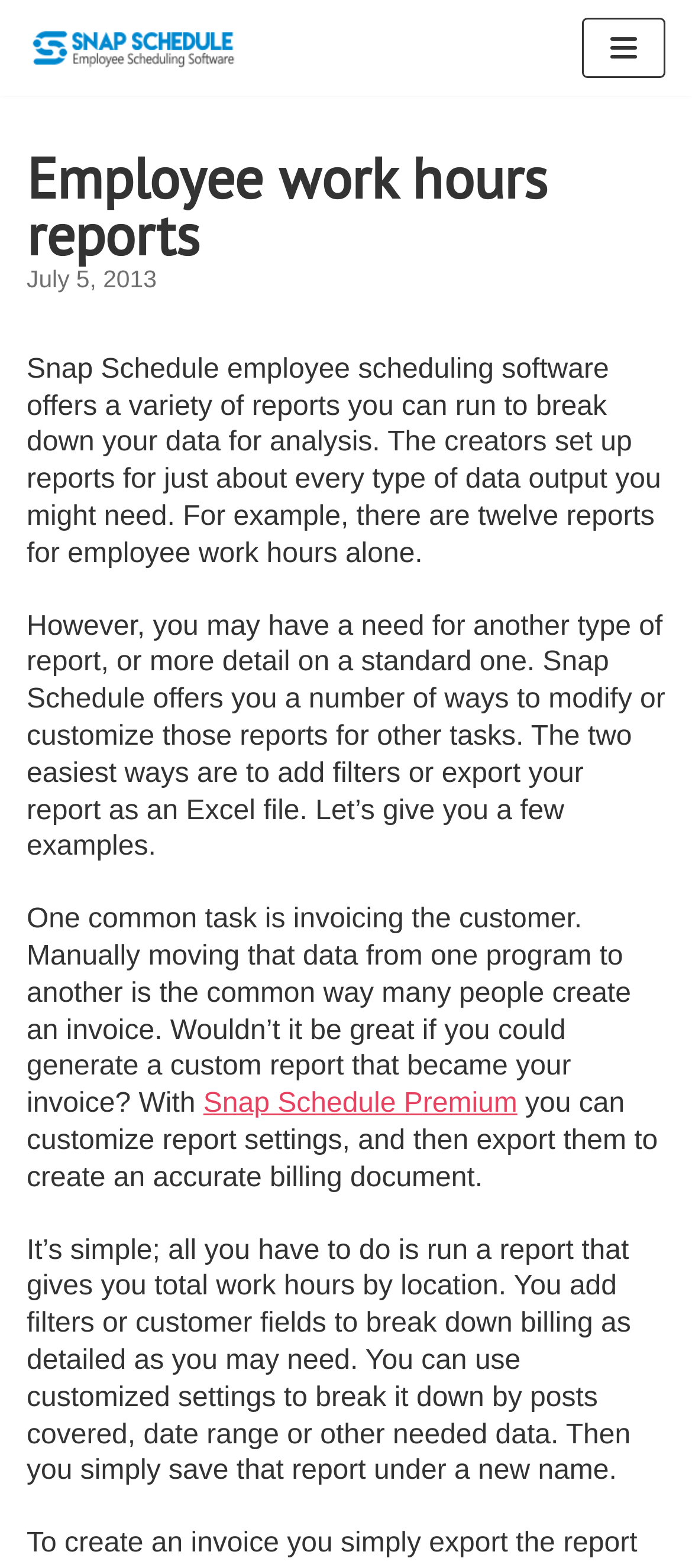How many reports are available for employee work hours?
Please utilize the information in the image to give a detailed response to the question.

According to the webpage, there are twelve reports available for employee work hours alone, indicating the software's capability to provide detailed data analysis.